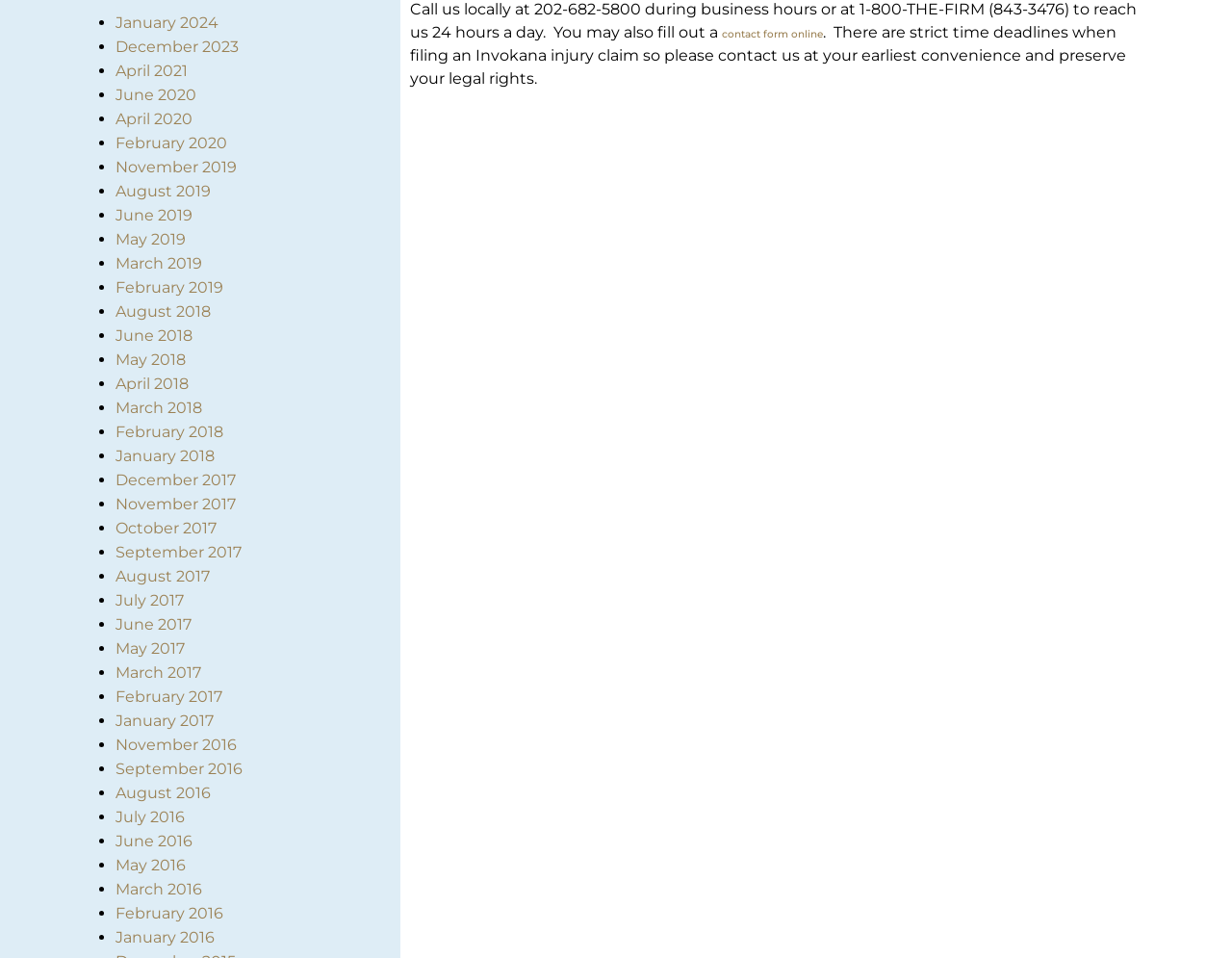Analyze the image and give a detailed response to the question:
How many months are listed in total?

I counted the number of links in the list, and there are 36 links, each representing a month from January 2016 to January 2024.